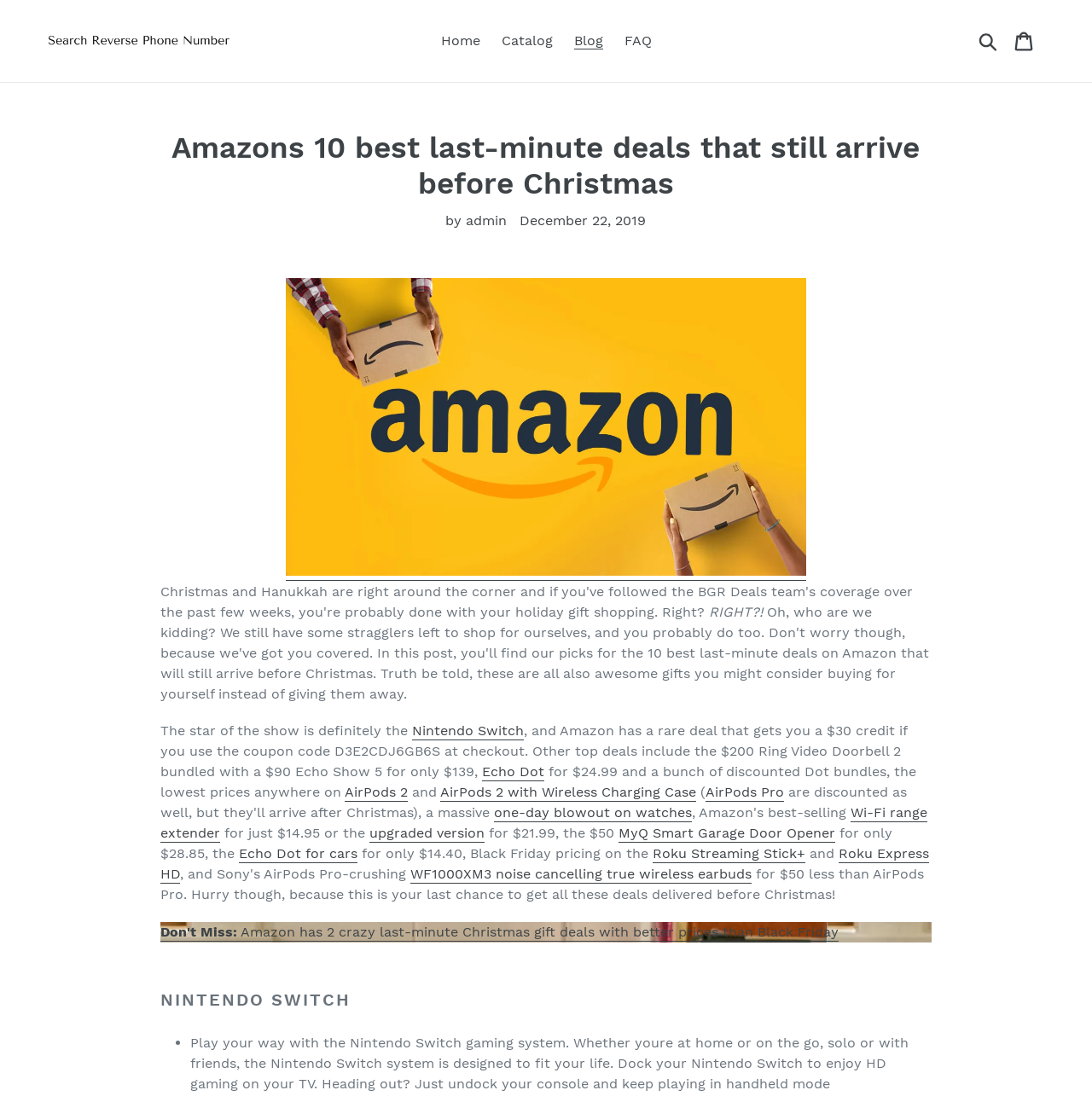Provide a short, one-word or phrase answer to the question below:
What is the name of the gaming system mentioned on the webpage?

Nintendo Switch